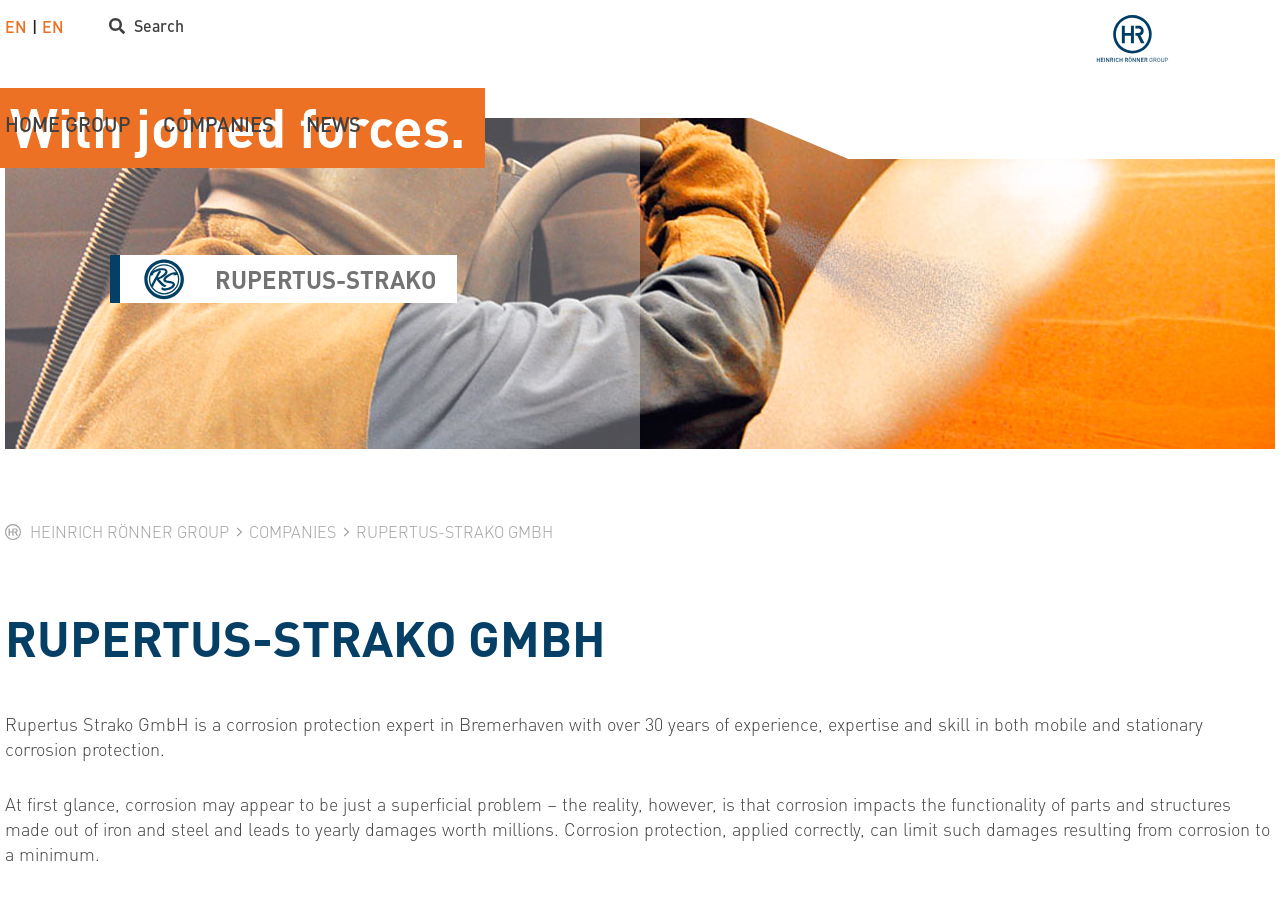What is the tagline of the company?
Use the information from the screenshot to give a comprehensive response to the question.

I found the tagline of the company by reading the StaticText element with the text 'With joined forces.' This text appears to be a tagline or slogan for the company.